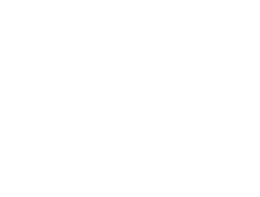Provide an in-depth description of the image.

The image represents the logo or branding associated with "App Builder 2023.12." This version is presented as a free download, suggesting the software aims to attract users interested in app development. The visual design is likely aimed at conveying innovation and user-friendliness, aligning with the text content on the page that highlights features of the app, including easy app creation and a range of powerful tools. The overall emphasis is on empowering users to build mobile applications quickly and effectively, making it appealing to both novice and experienced developers.